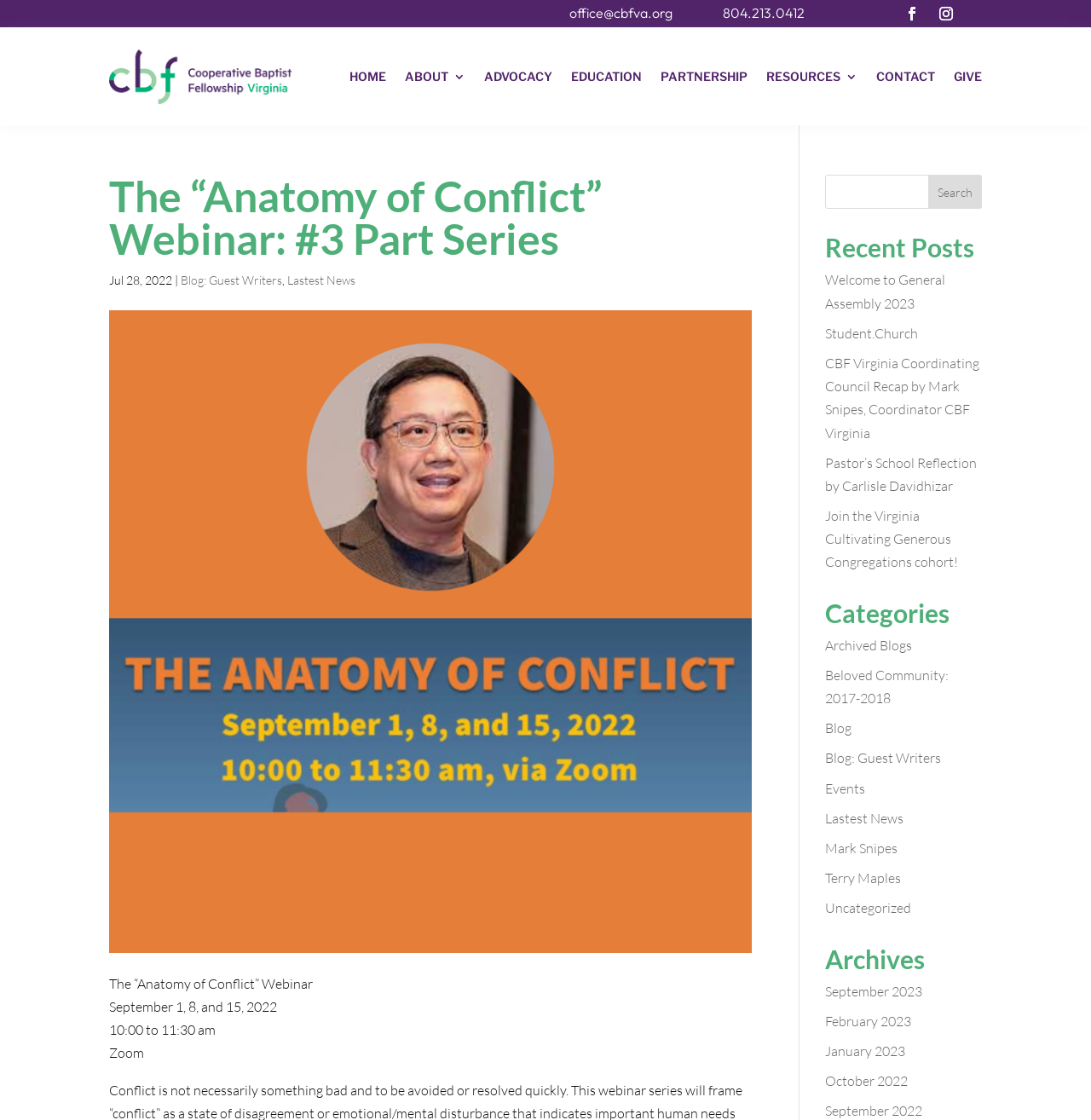Pinpoint the bounding box coordinates for the area that should be clicked to perform the following instruction: "Click the 'HOME' link".

[0.32, 0.063, 0.354, 0.08]